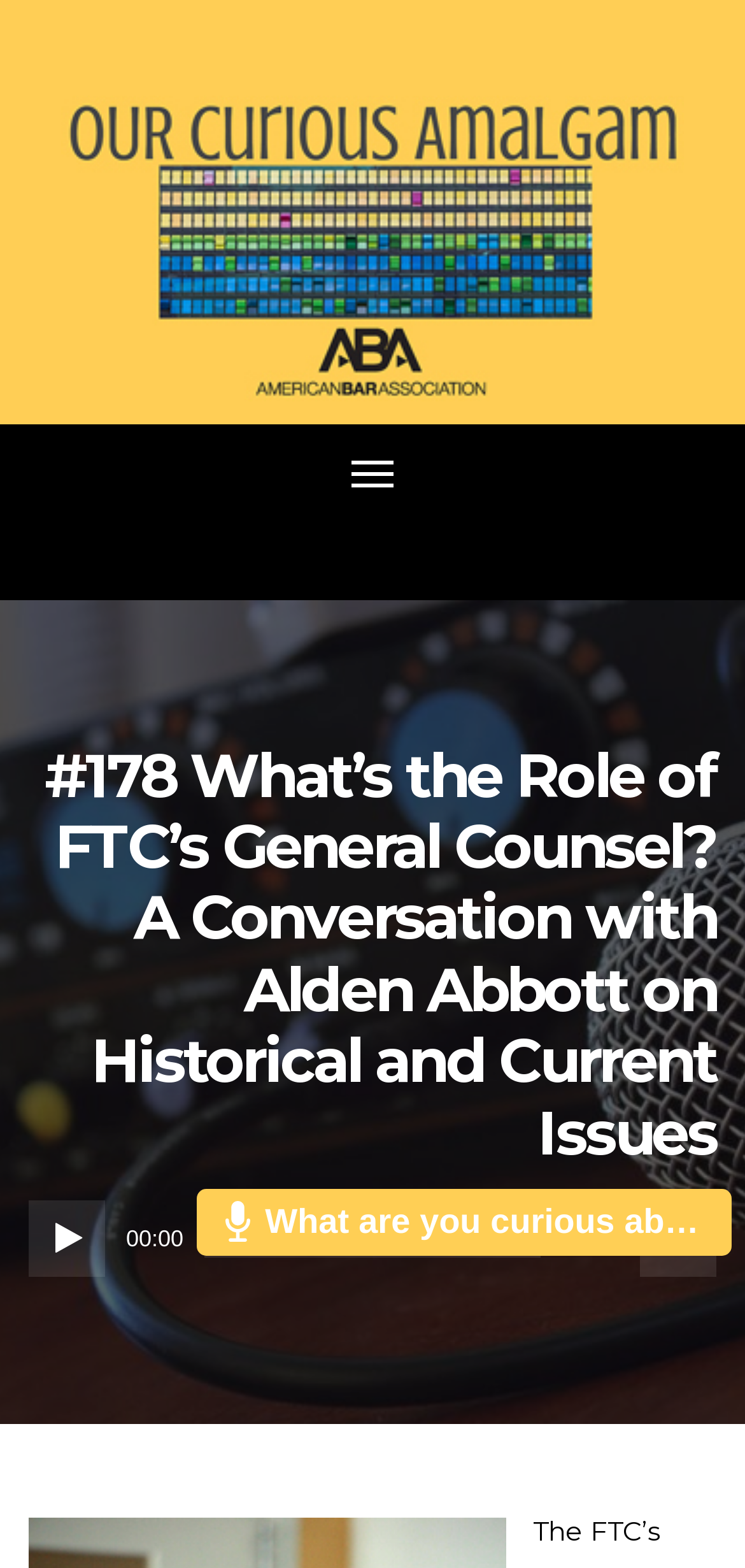What is the purpose of the slider in the audio player?
Kindly offer a comprehensive and detailed response to the question.

The purpose of the slider in the audio player is to control the time of the audio, as indicated by its label 'Time Slider' and its horizontal orientation.